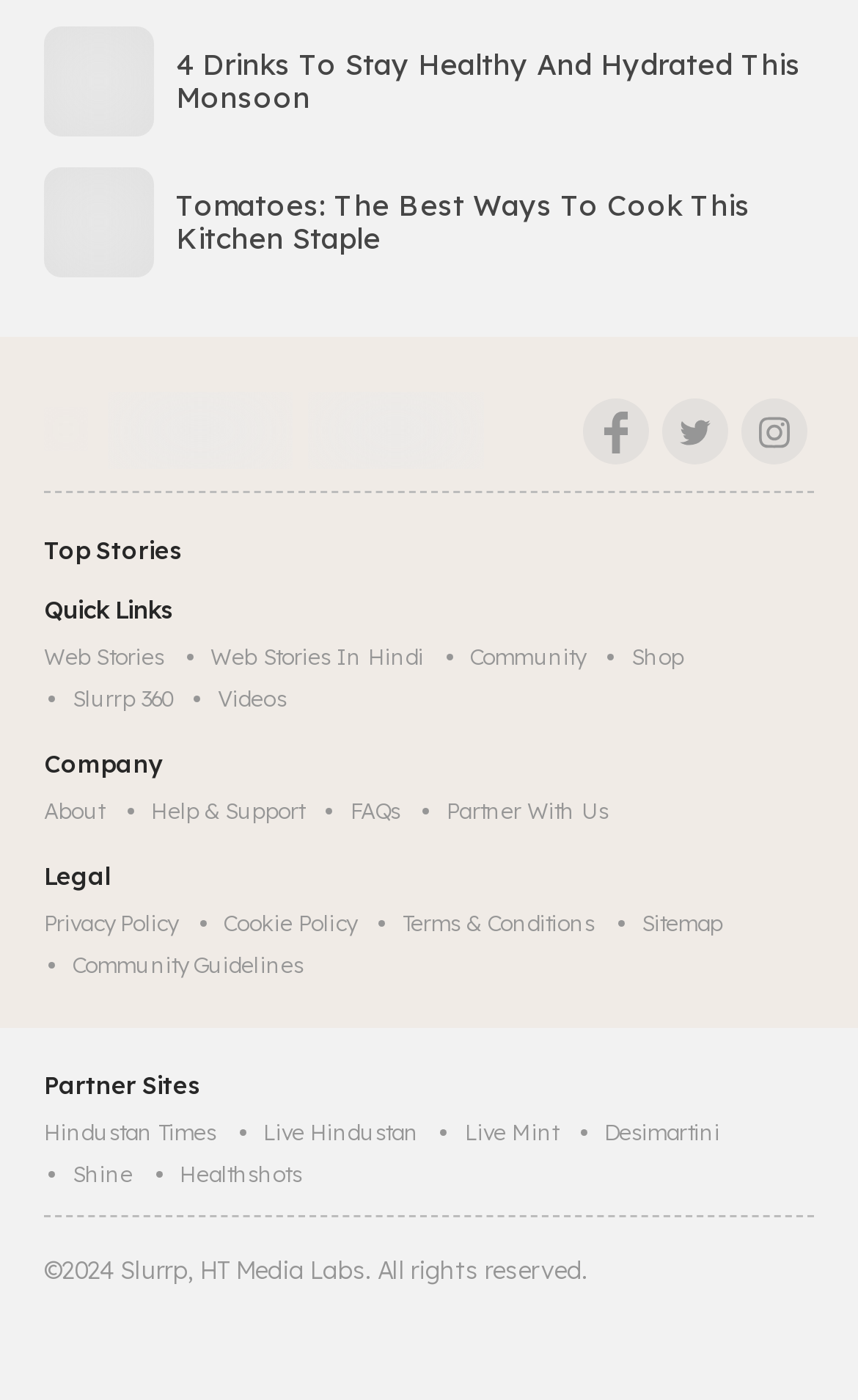Locate the bounding box coordinates of the element I should click to achieve the following instruction: "Read the 'Tomatoes: The Best Ways To Cook This Kitchen Staple' article".

[0.051, 0.108, 0.949, 0.208]